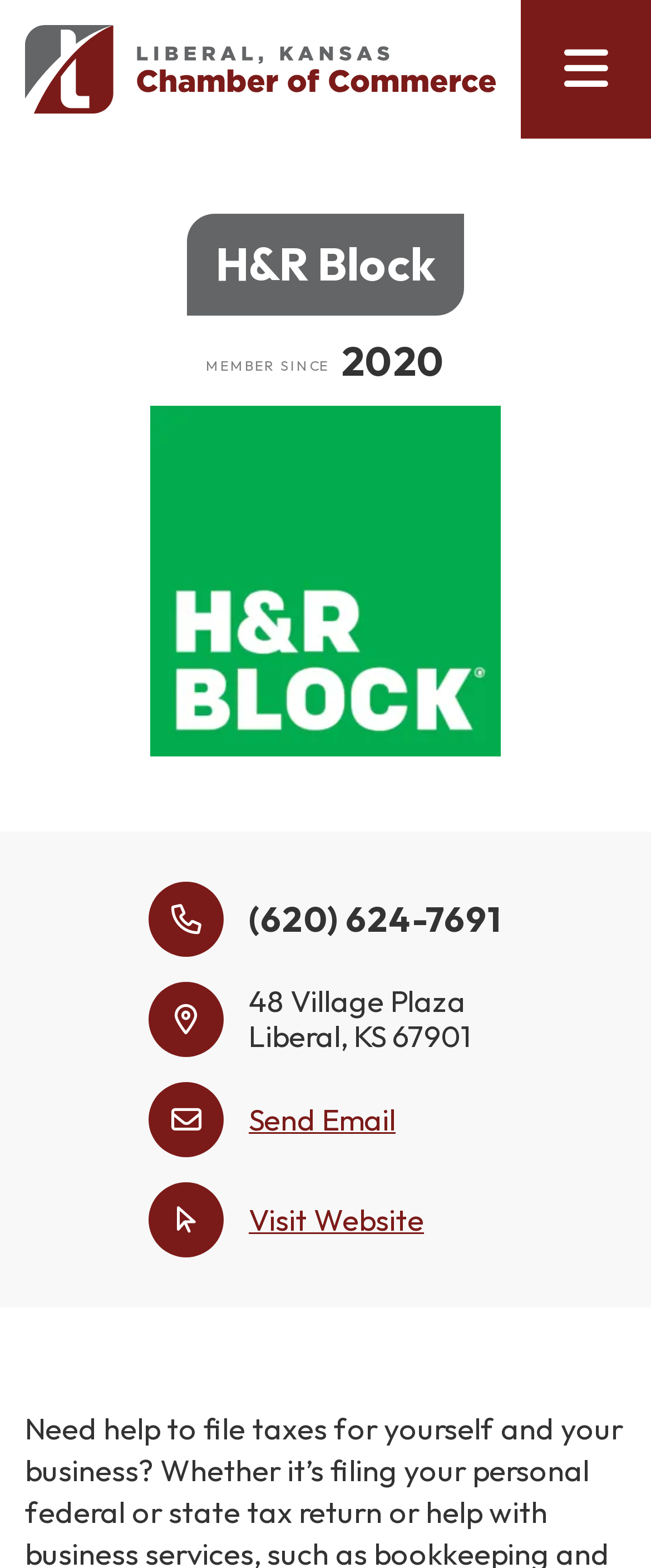Utilize the details in the image to give a detailed response to the question: What is the business address of H&R Block?

I found the business address by looking at the link element with the text '48 Village Plaza Liberal, KS 67901' which is located at the bottom of the webpage, below the phone number and email links.